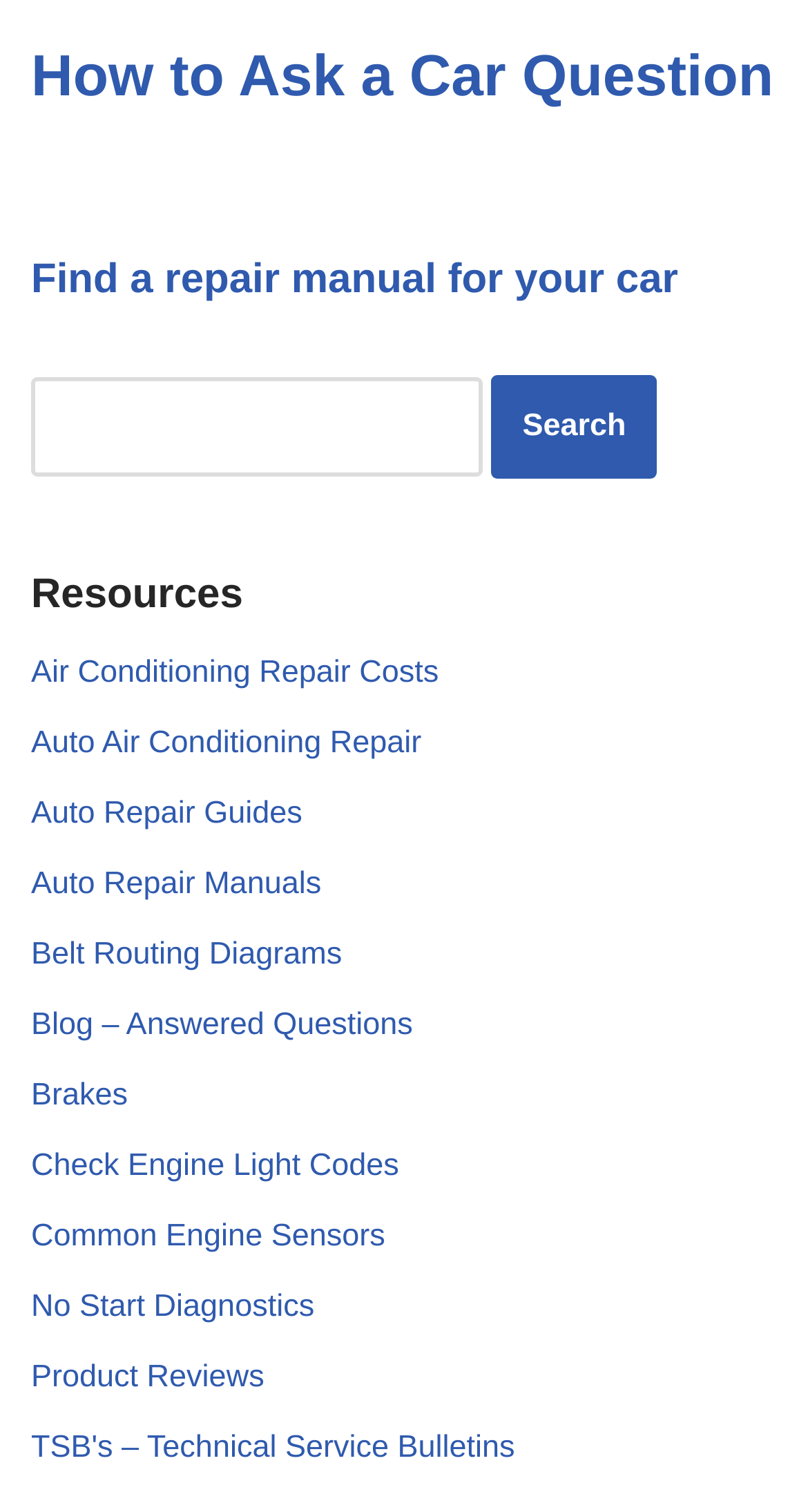What is the purpose of the search box?
Look at the image and construct a detailed response to the question.

The search box is located in the middle of the webpage, and it has a button next to it with the label 'Search'. This suggests that the search box is intended to be used to find specific repair manuals or resources related to car repair, which is the main topic of the webpage.